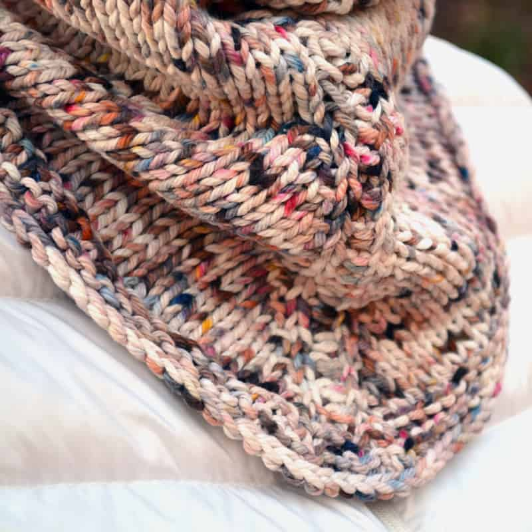Provide a single word or phrase to answer the given question: 
What type of yarn is used to craft the cowl?

Bulky yarn